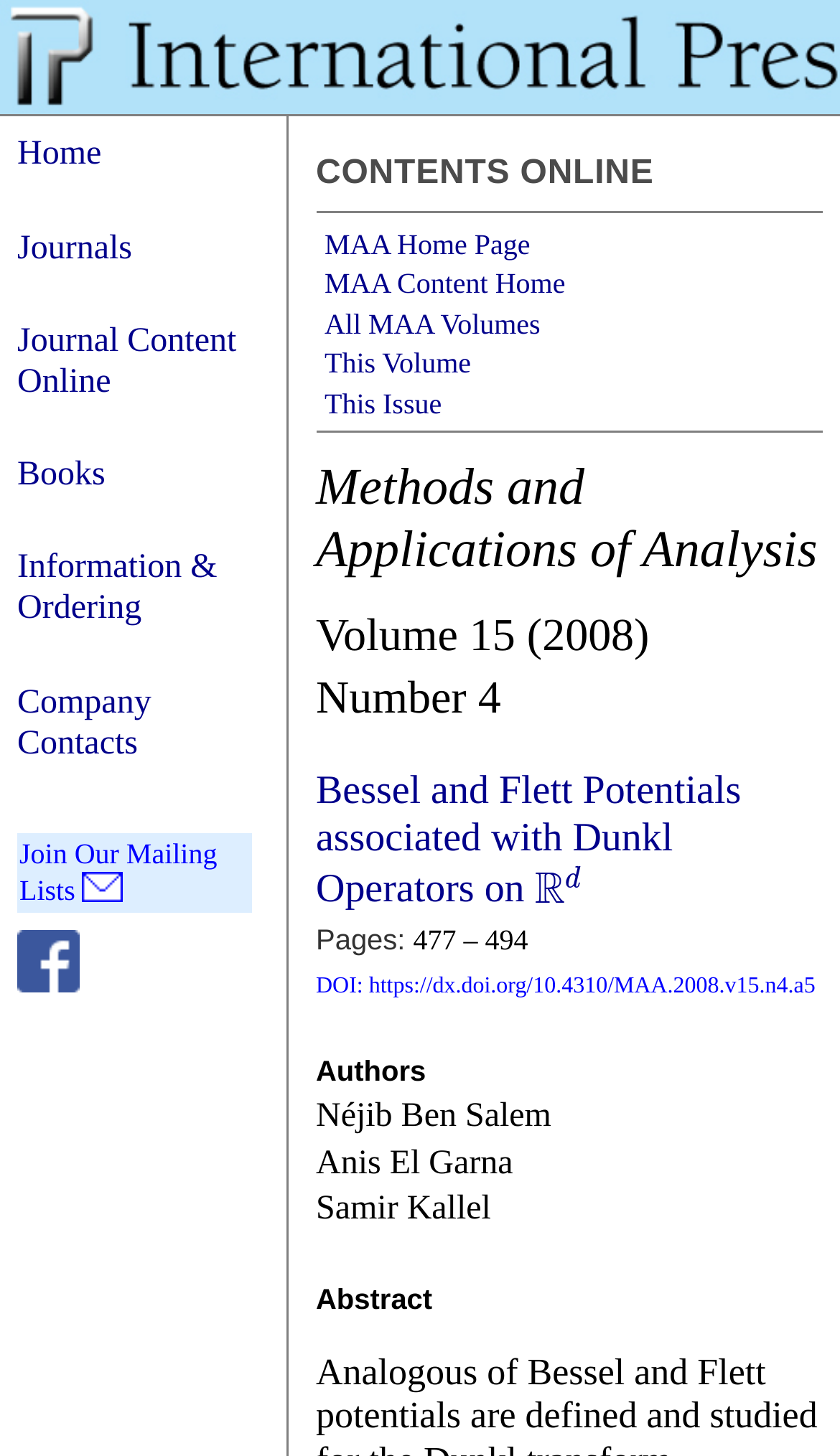Use a single word or phrase to answer the following:
What is the volume number of the journal?

15